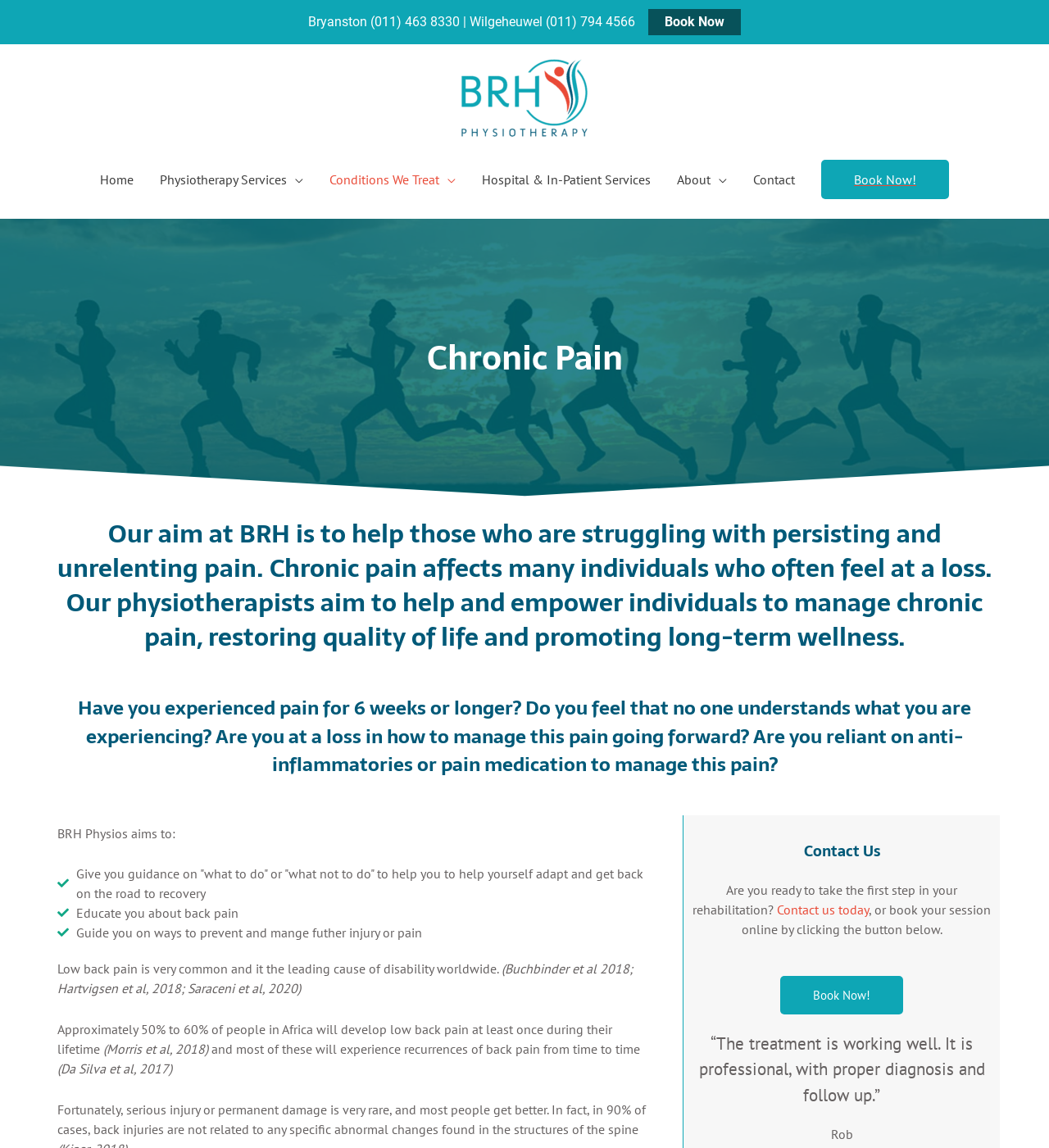Use one word or a short phrase to answer the question provided: 
What is the purpose of BRH Physios?

To help manage chronic pain